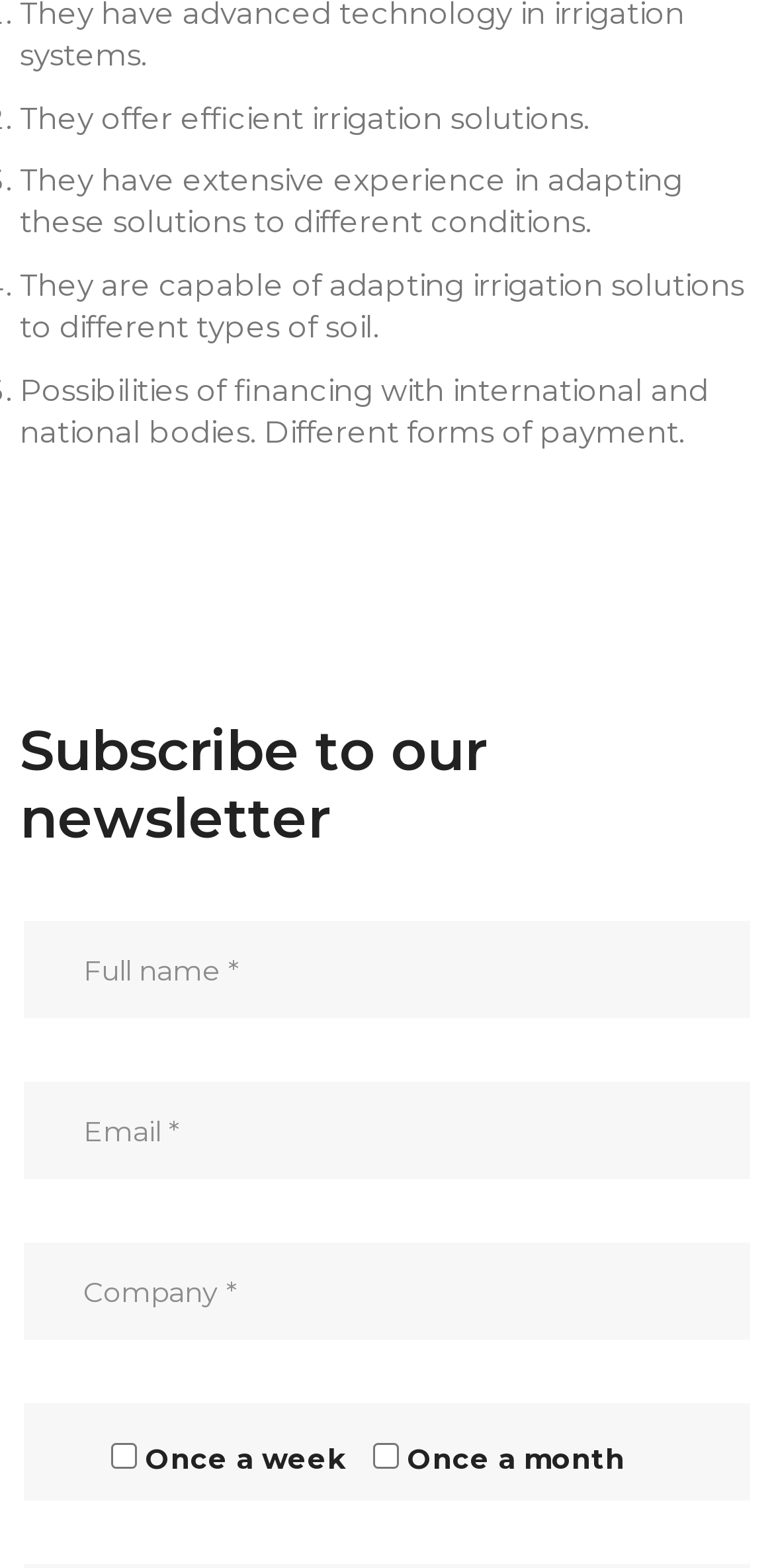Determine the bounding box coordinates for the area that should be clicked to carry out the following instruction: "Check Once a week".

[0.144, 0.92, 0.177, 0.936]